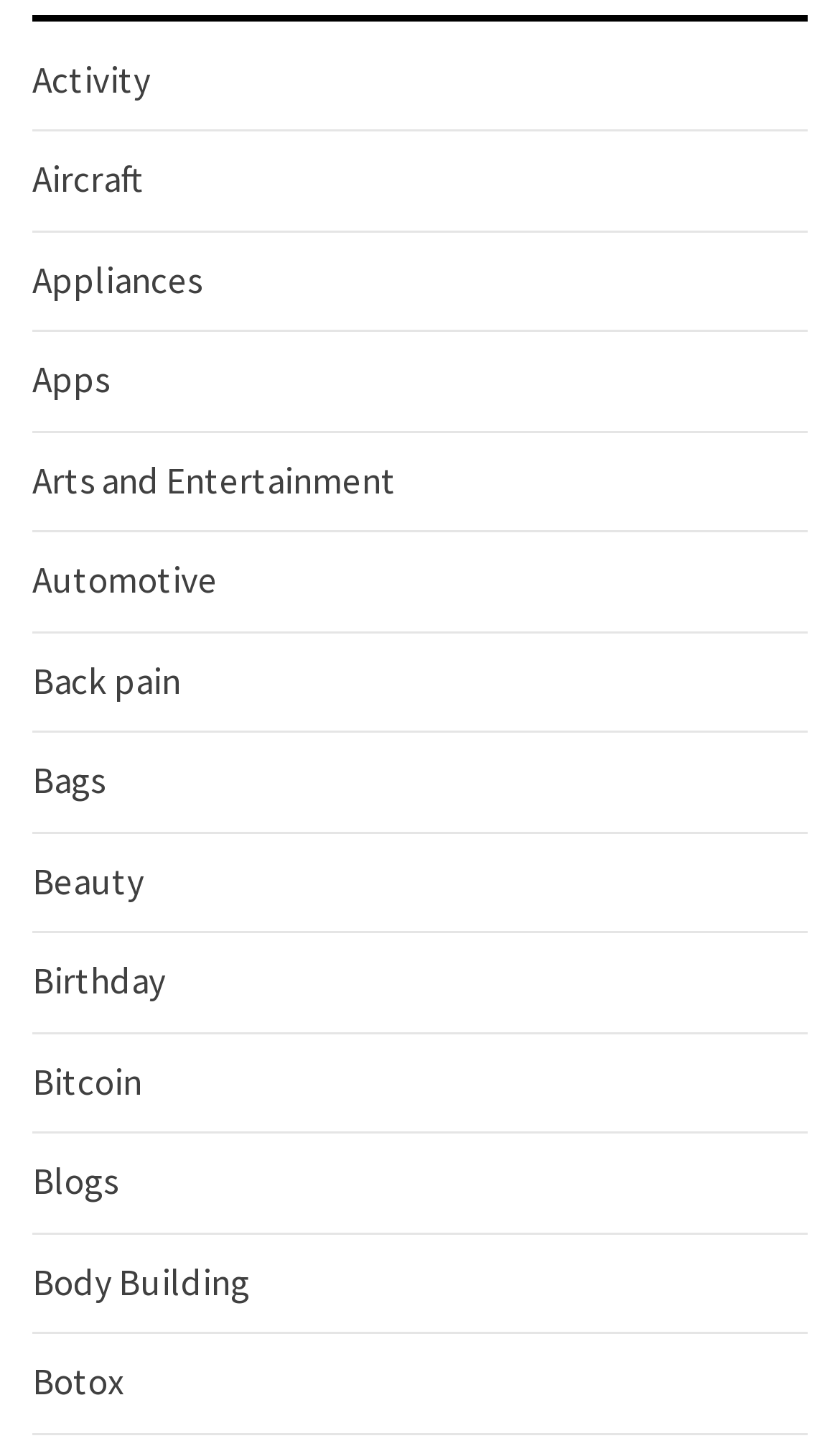Respond to the question below with a single word or phrase:
What is the last category listed?

Body Building